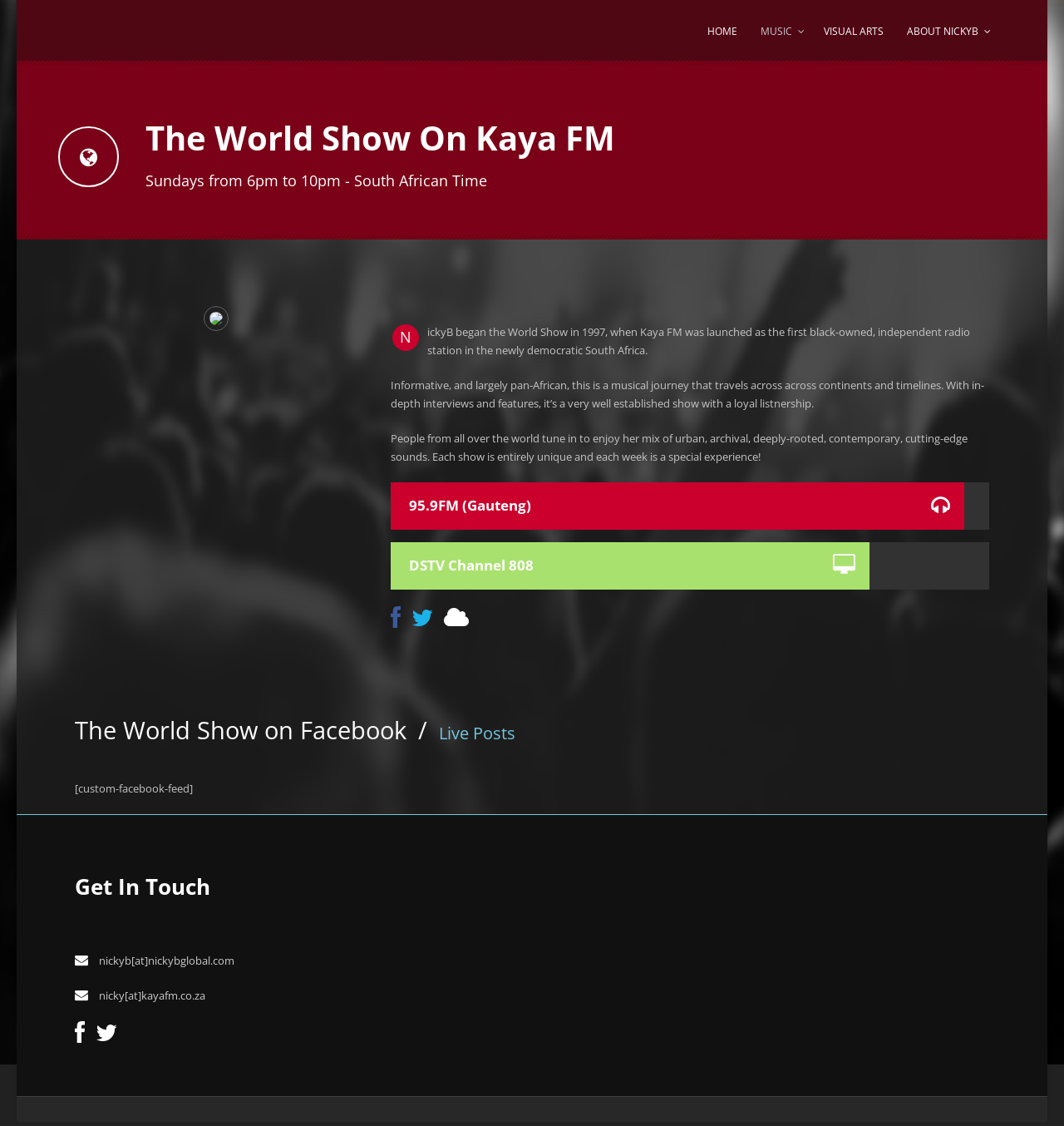Generate an in-depth caption that captures all aspects of the webpage.

The webpage is about "The World Show On Kaya FM" hosted by NickyB Global. At the top, there are five links: an empty link, "HOME", "MUSIC", "VISUAL ARTS", and "ABOUT NICKYB" with an icon. Below these links, the title "The World Show On Kaya FM" is displayed prominently. 

To the right of the title, there is a small image and the text "N" is placed above a paragraph describing NickyB's background, including how she began the World Show in 1997 on Kaya FM, a black-owned, independent radio station in South Africa. 

Below this, there are two paragraphs describing the show, which is a musical journey that travels across continents and timelines, featuring in-depth interviews and a loyal listenership. The show is unique each week and offers a special experience.

On the right side, there are three lines of text: "95.9FM (Gauteng)", "DSTV Channel 808", and three social media links with icons. 

Further down, there is a section titled "The World Show on Facebook" with a link to the Facebook page, a "/" symbol, and the text "Live Posts". Below this, there is a custom Facebook feed.

At the bottom of the page, there is a section titled "Get In Touch" with two email addresses: "nickyb[at]nickybglobal.com" and "nicky[at]kayafm.co.za", and two social media links with icons.